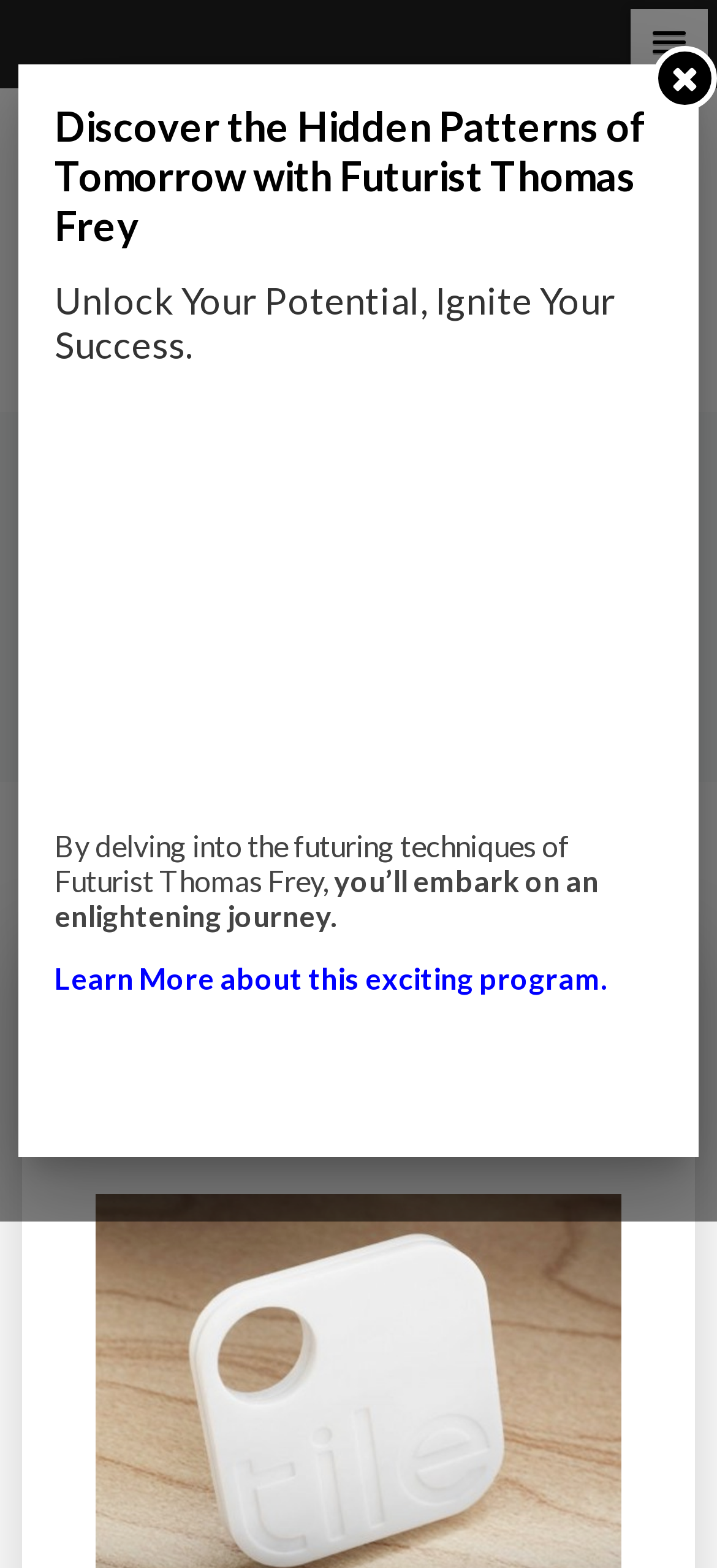Please provide the bounding box coordinates for the element that needs to be clicked to perform the following instruction: "Click the Impact Lab link". The coordinates should be given as four float numbers between 0 and 1, i.e., [left, top, right, bottom].

[0.031, 0.068, 0.969, 0.251]